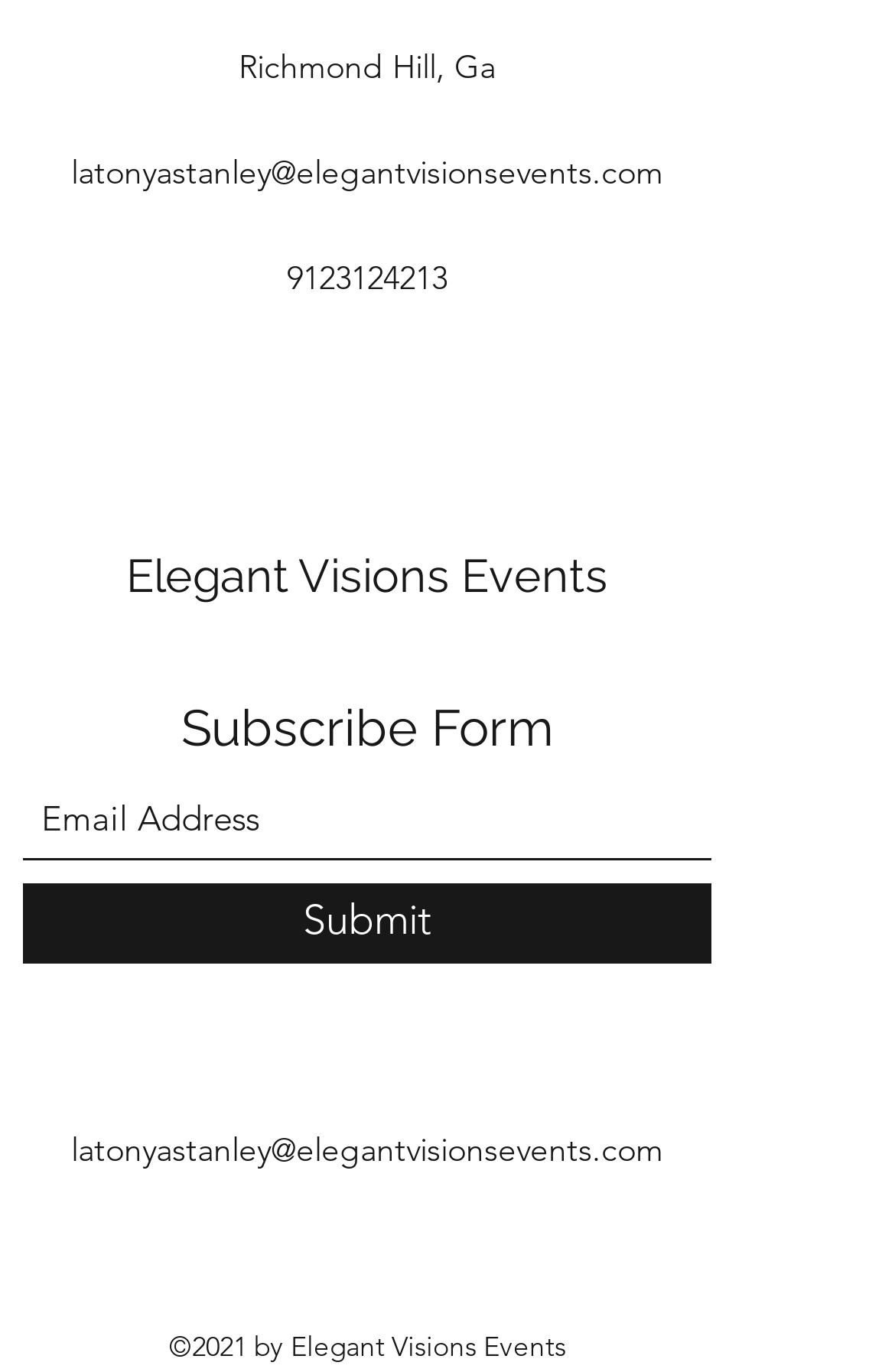Please locate the bounding box coordinates of the element that needs to be clicked to achieve the following instruction: "Visit Facebook page". The coordinates should be four float numbers between 0 and 1, i.e., [left, top, right, bottom].

[0.346, 0.893, 0.397, 0.926]